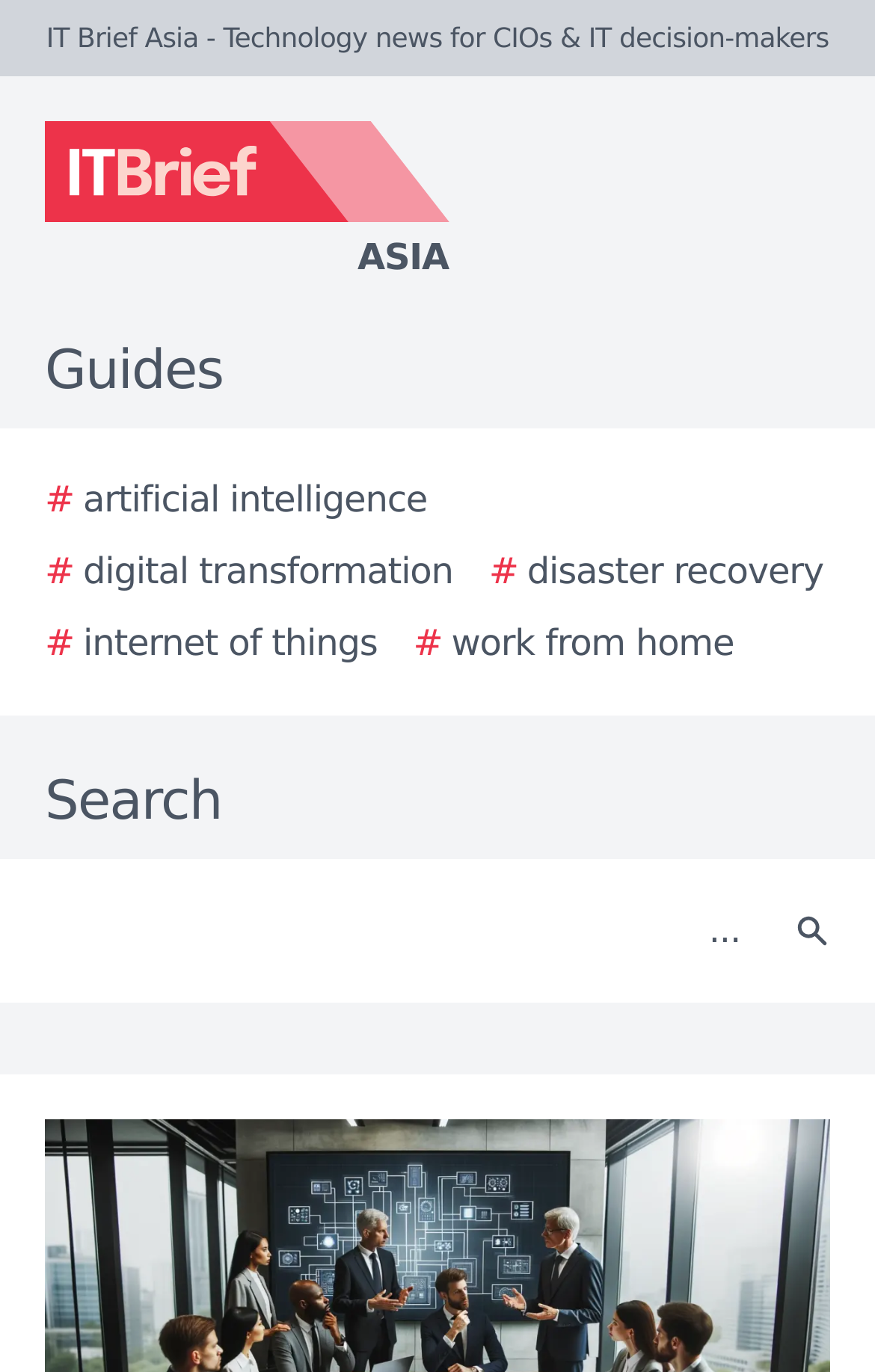Determine the bounding box coordinates for the UI element matching this description: "Asia".

[0.0, 0.088, 0.923, 0.208]